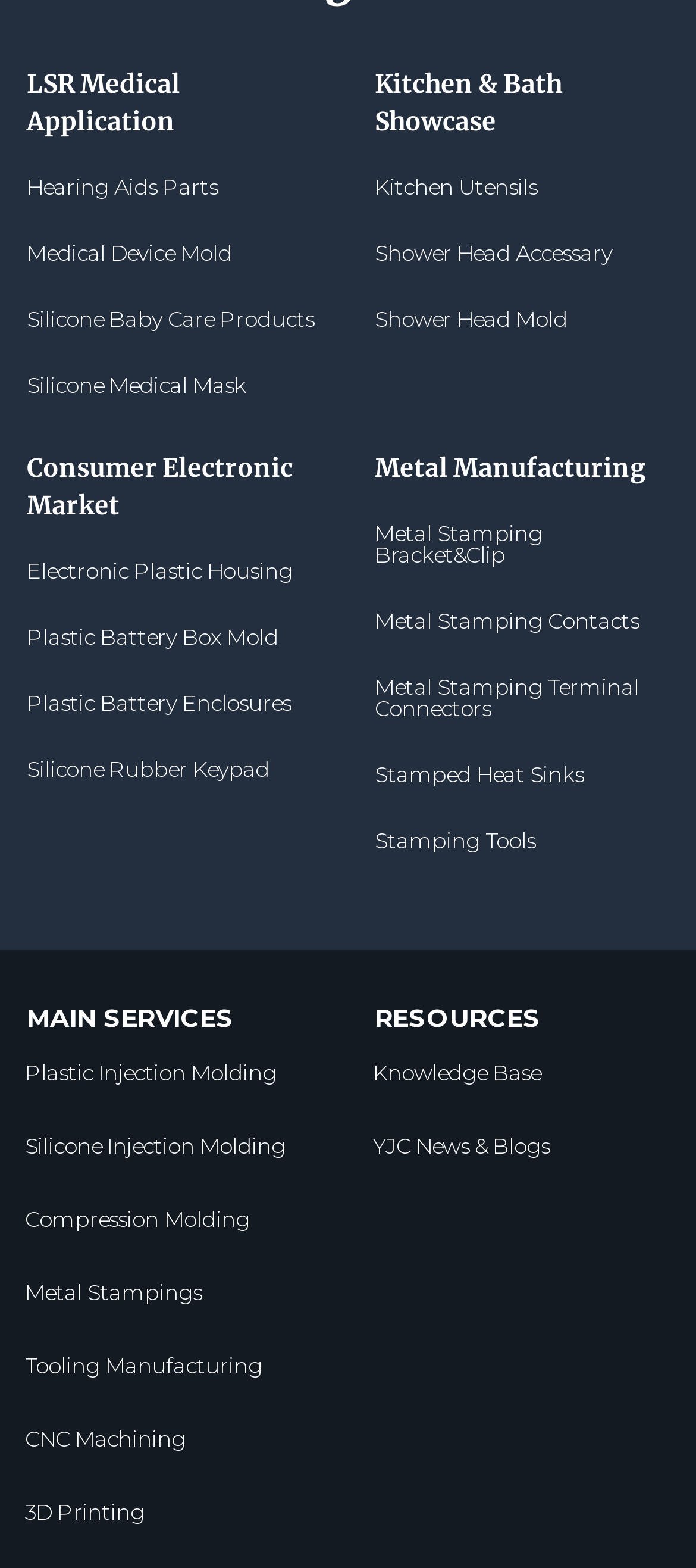Based on the image, please elaborate on the answer to the following question:
What is the last link under 'Metal Manufacturing'?

By examining the links under the 'Metal Manufacturing' heading, I can see that the last link is 'Stamping Tools'.